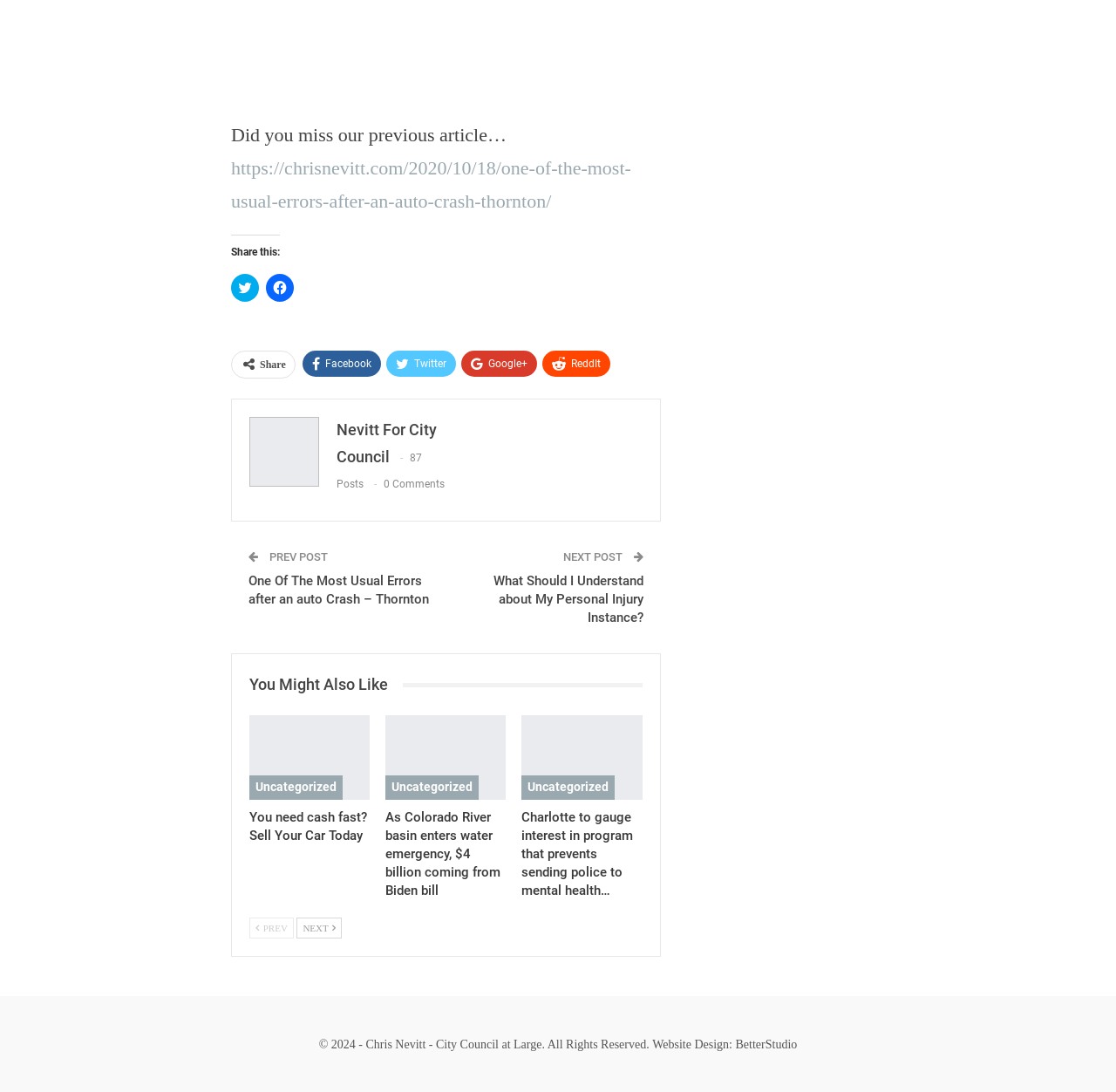Please find the bounding box coordinates for the clickable element needed to perform this instruction: "Click to share on Twitter".

[0.207, 0.251, 0.232, 0.277]